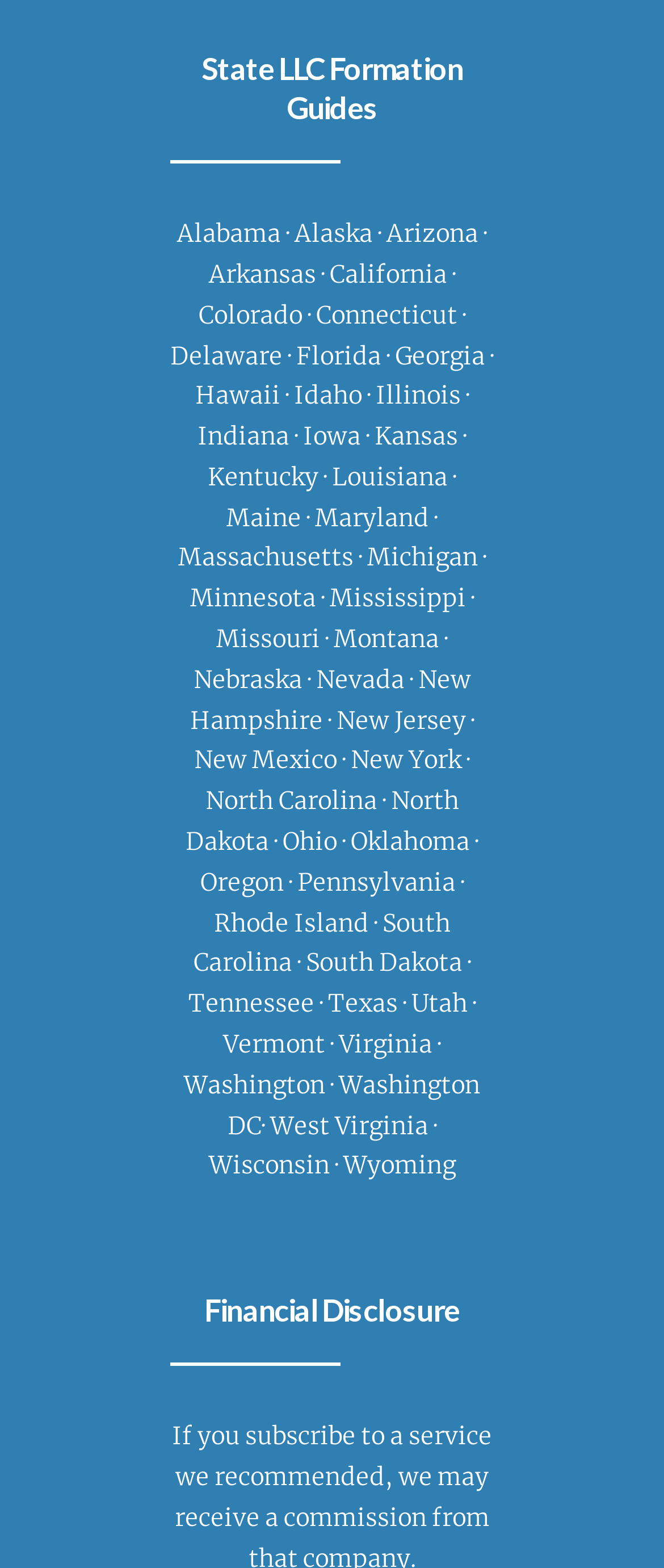Determine the bounding box coordinates for the area that should be clicked to carry out the following instruction: "Visit New York formation guide".

[0.528, 0.475, 0.703, 0.495]